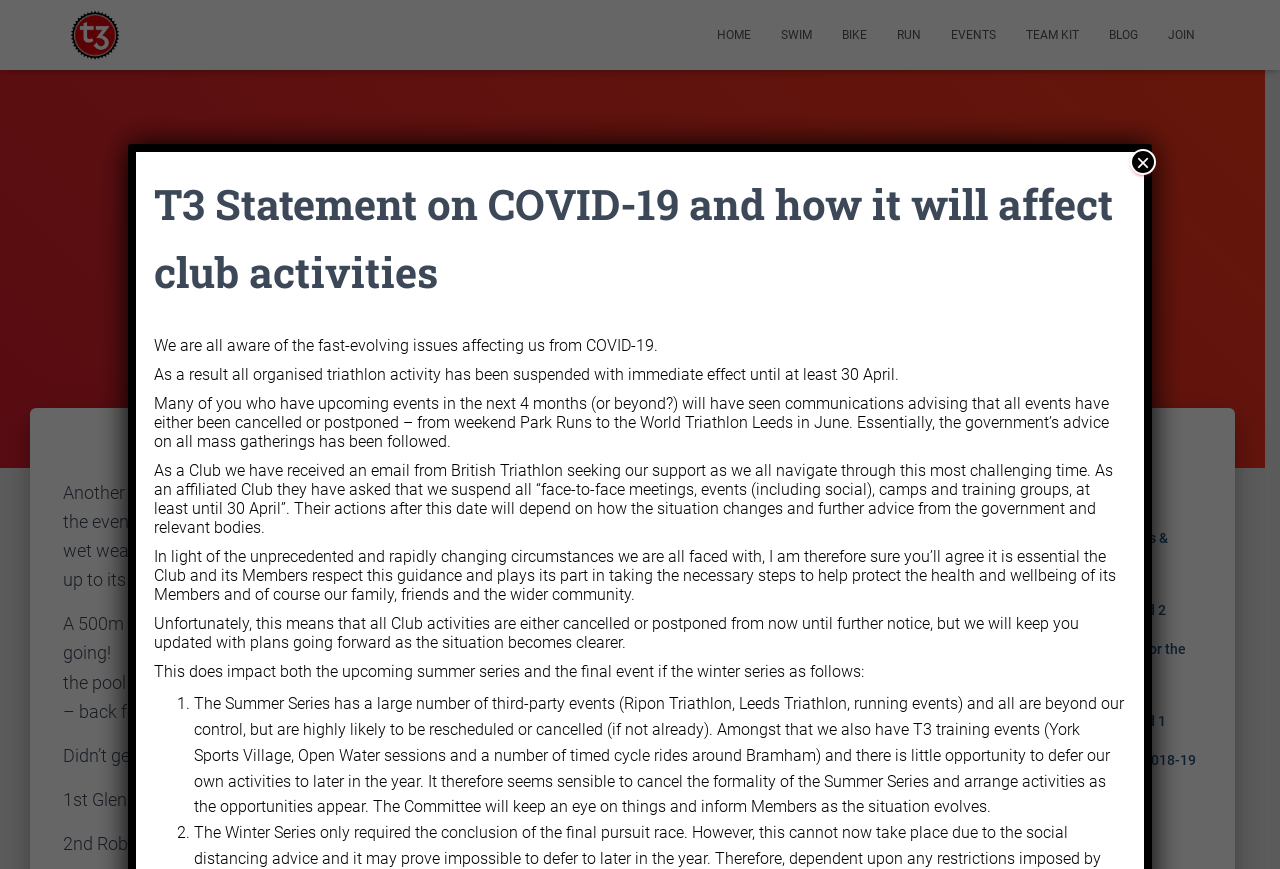What is the purpose of the statement on COVID-19?
Using the image as a reference, give a one-word or short phrase answer.

To inform about suspended activities